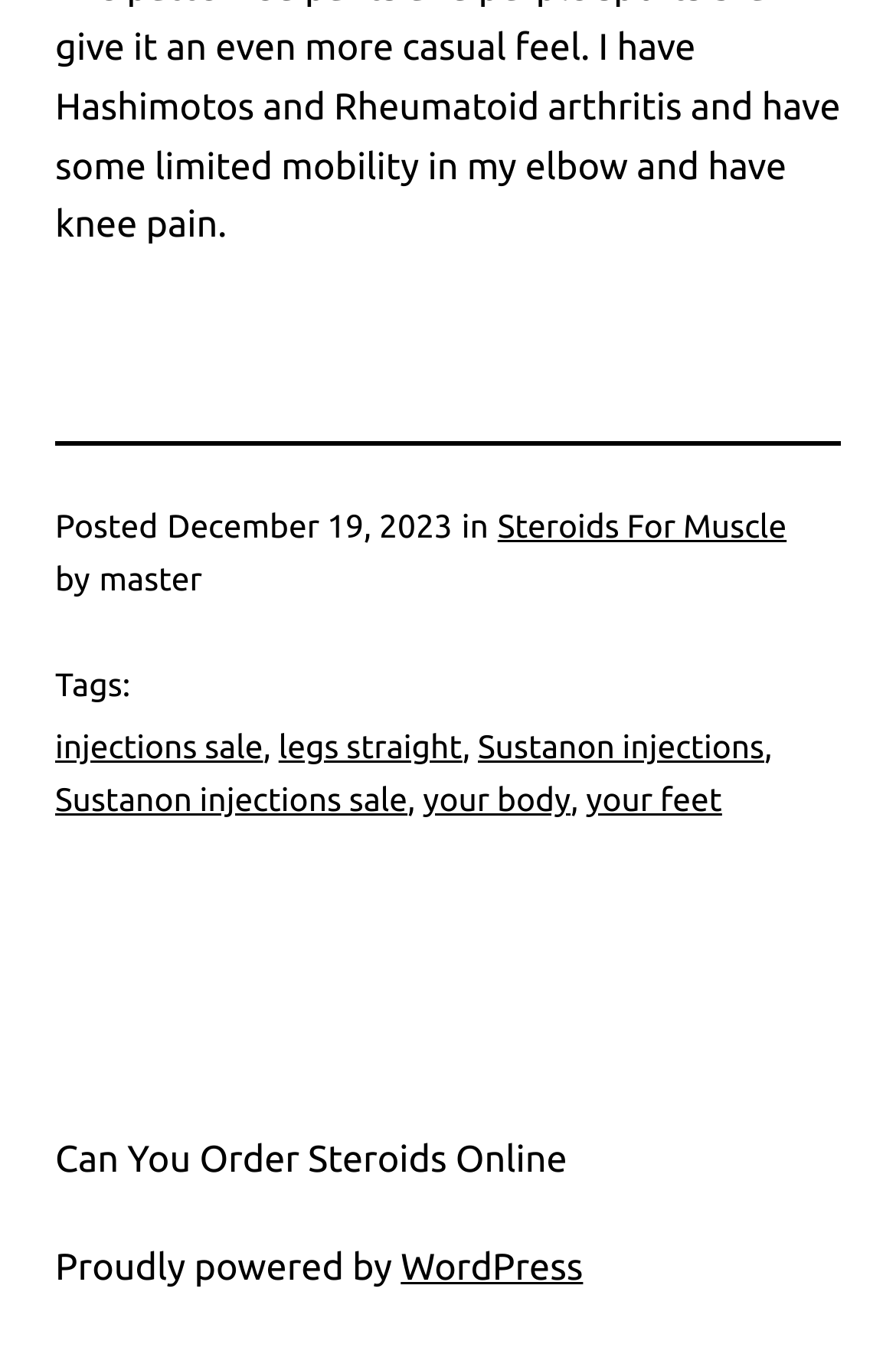Who is the author of the article? Using the information from the screenshot, answer with a single word or phrase.

master